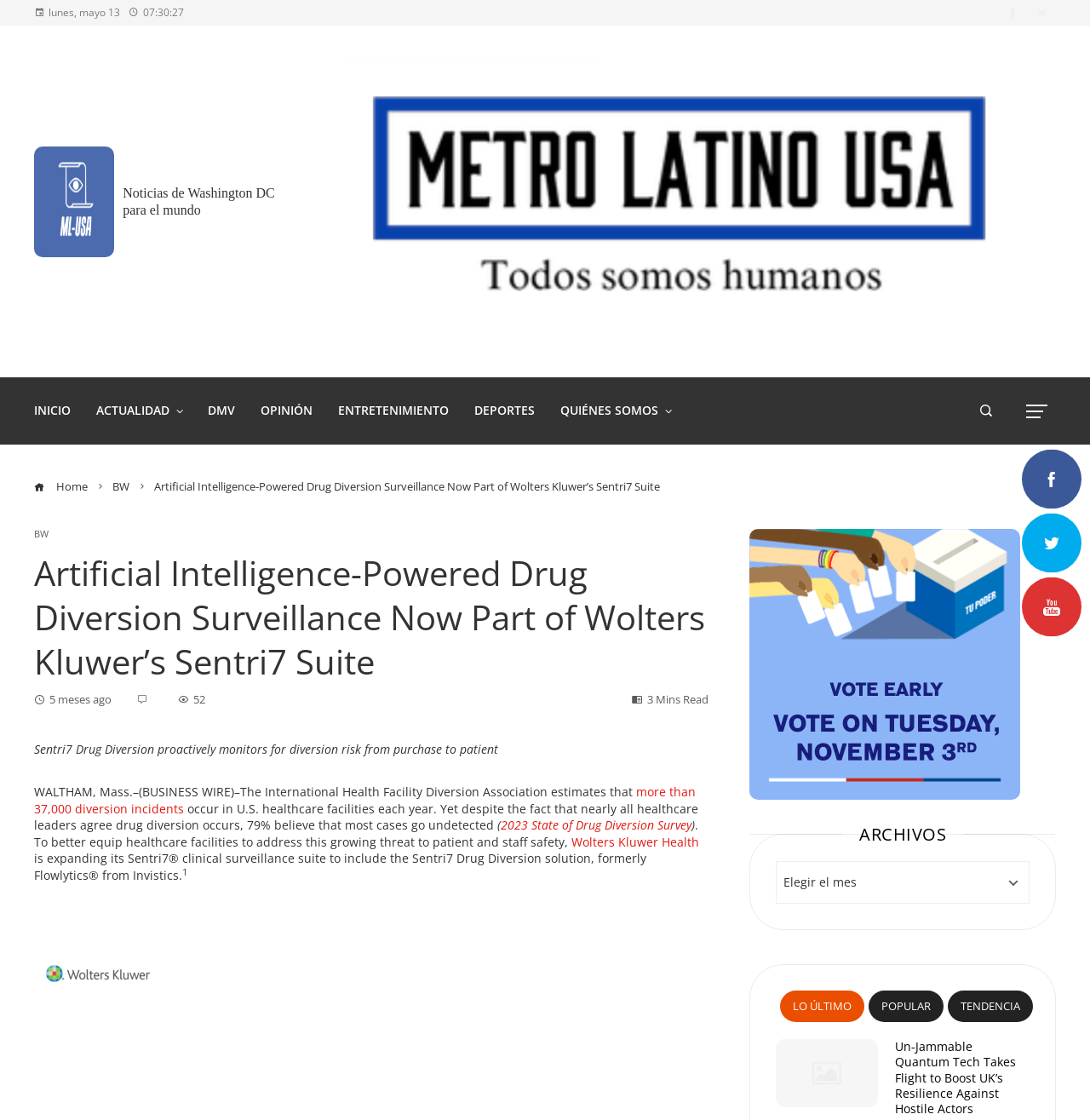How many diversion incidents occur in U.S. healthcare facilities each year?
Using the image, answer in one word or phrase.

more than 37,000